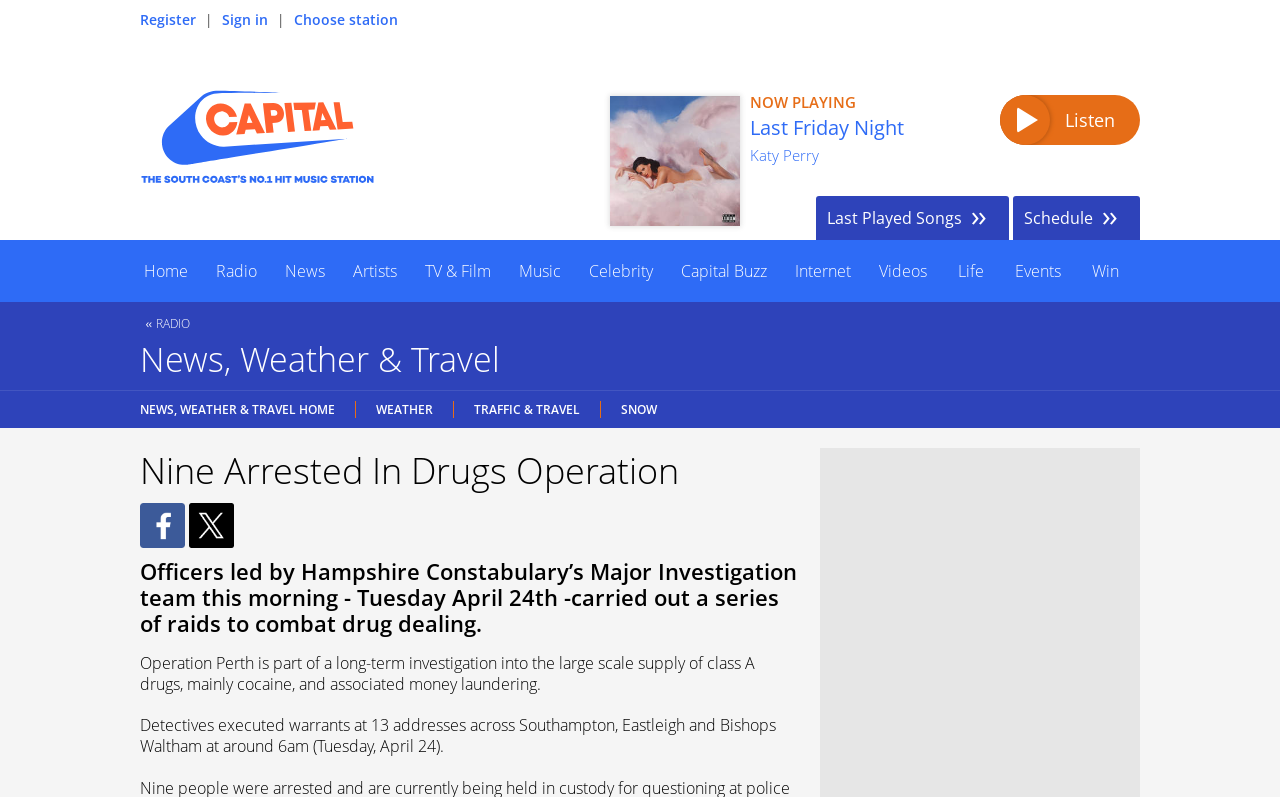Please identify the bounding box coordinates of the element that needs to be clicked to perform the following instruction: "Register on the website".

[0.109, 0.013, 0.153, 0.036]